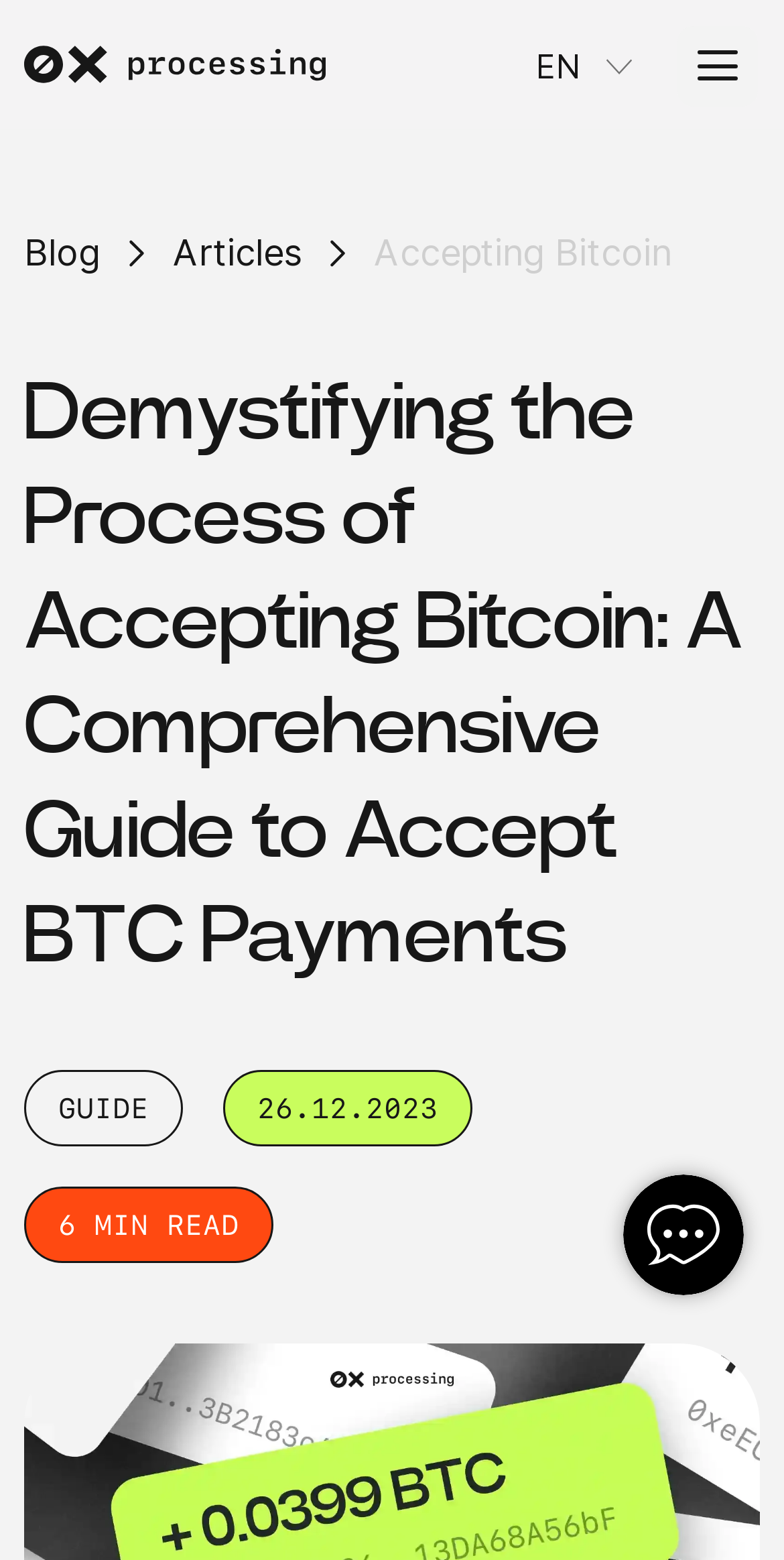Based on the provided description, "0 item(s) - £0.00", find the bounding box of the corresponding UI element in the screenshot.

None